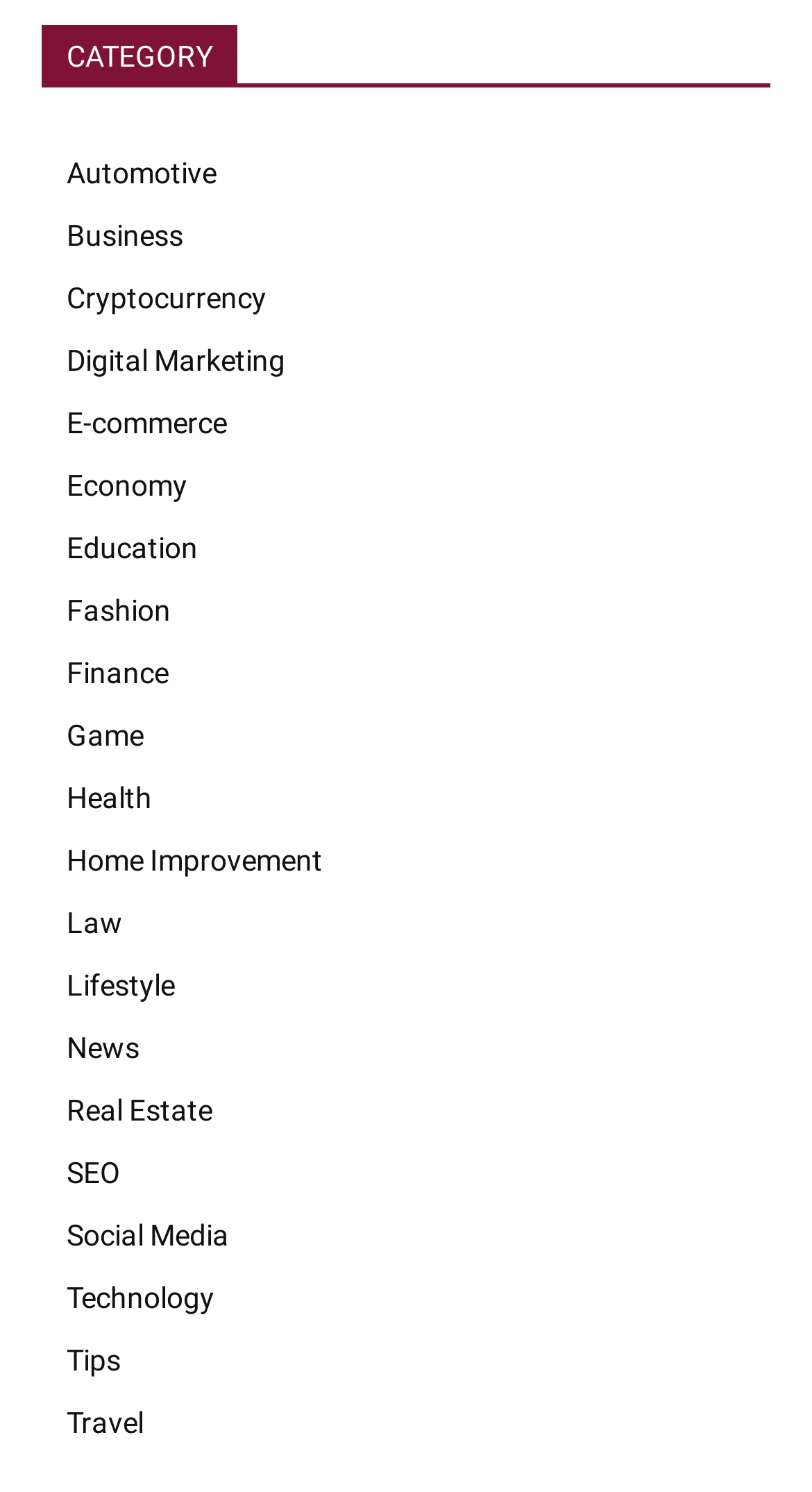Please identify the bounding box coordinates of the area I need to click to accomplish the following instruction: "View Education".

[0.051, 0.347, 0.949, 0.389]